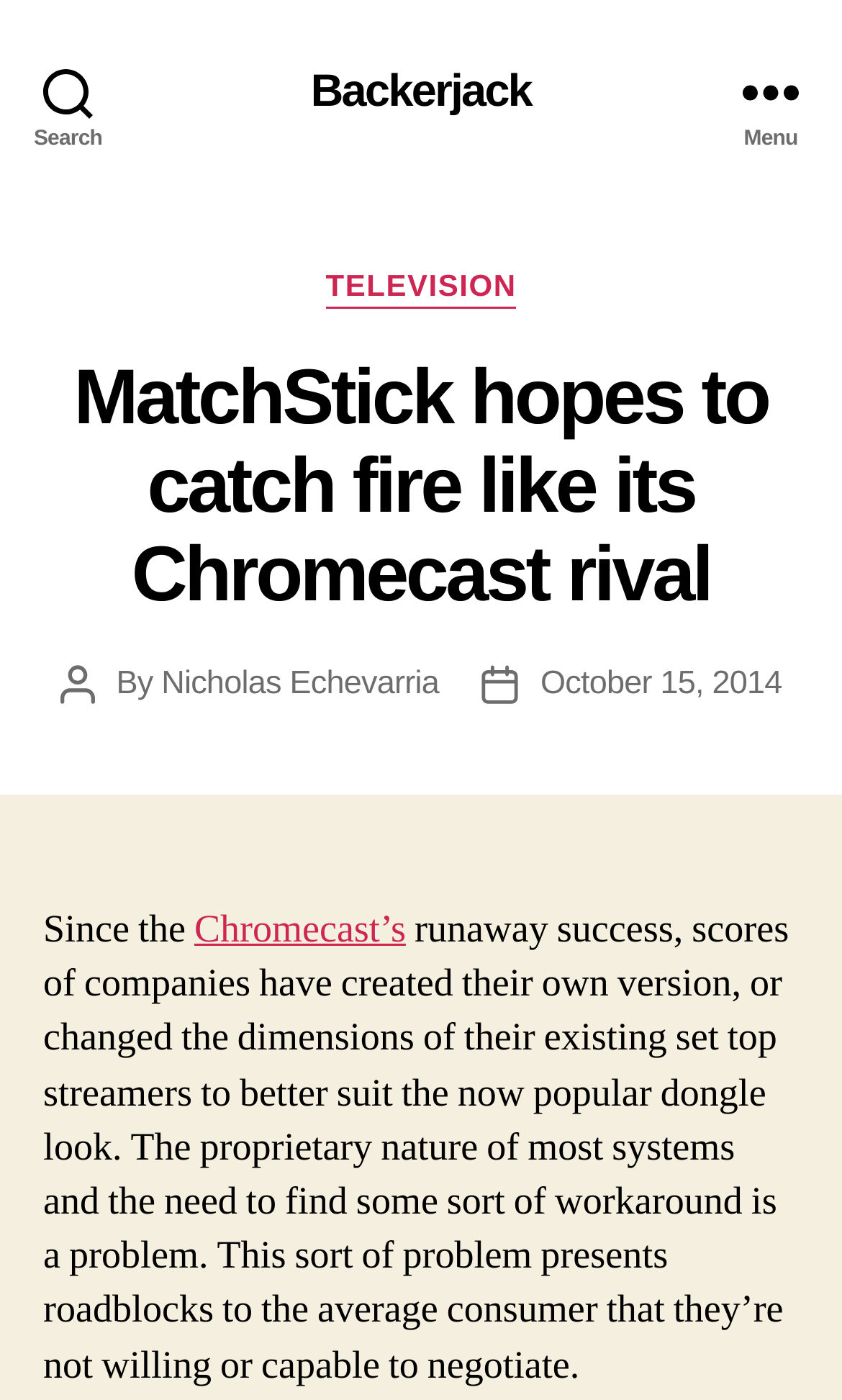Identify the bounding box coordinates for the UI element described by the following text: "October 15, 2014". Provide the coordinates as four float numbers between 0 and 1, in the format [left, top, right, bottom].

[0.642, 0.474, 0.929, 0.501]